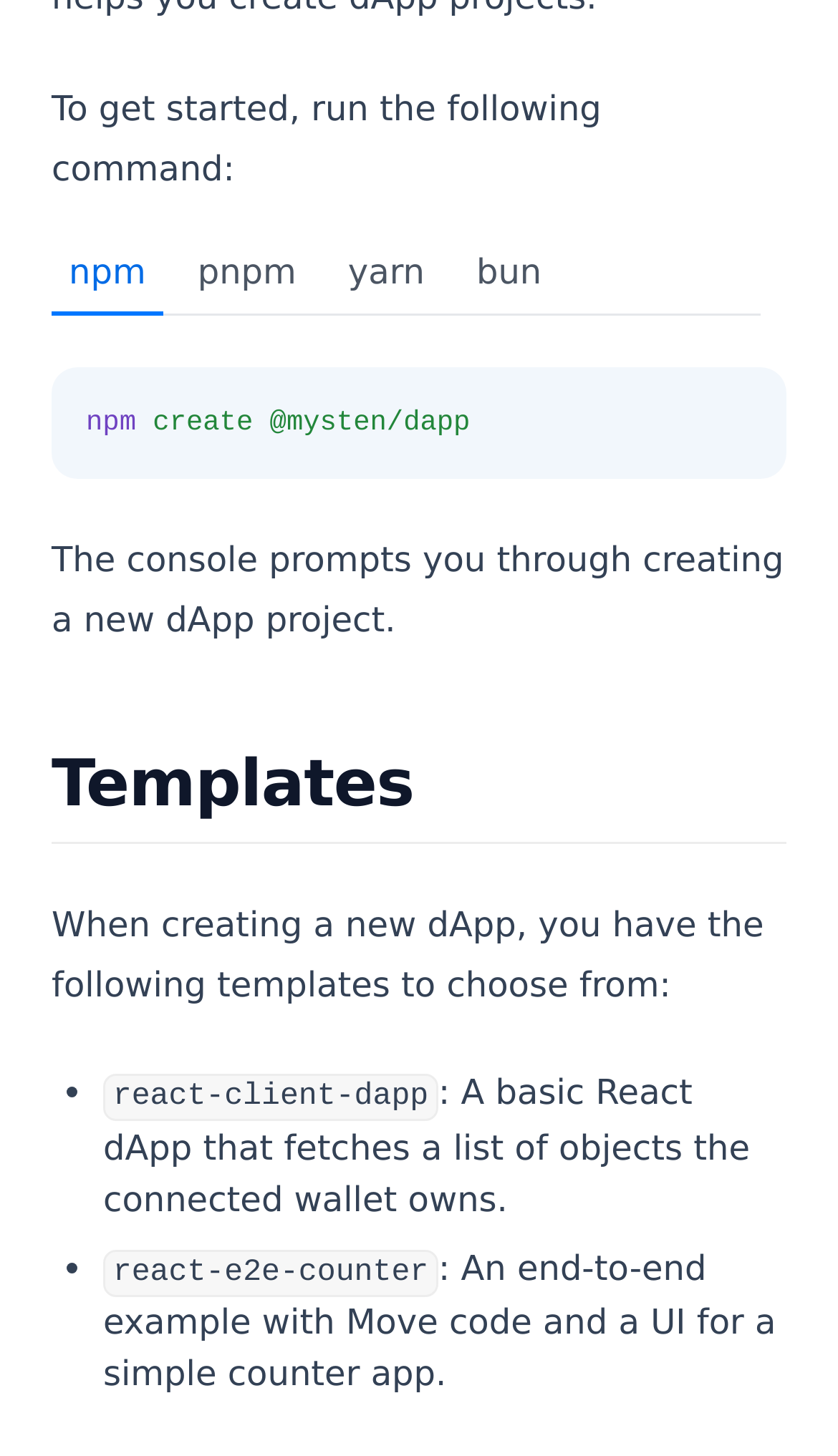Predict the bounding box for the UI component with the following description: "Purchasing from a Kiosk".

[0.226, 0.726, 0.928, 0.774]